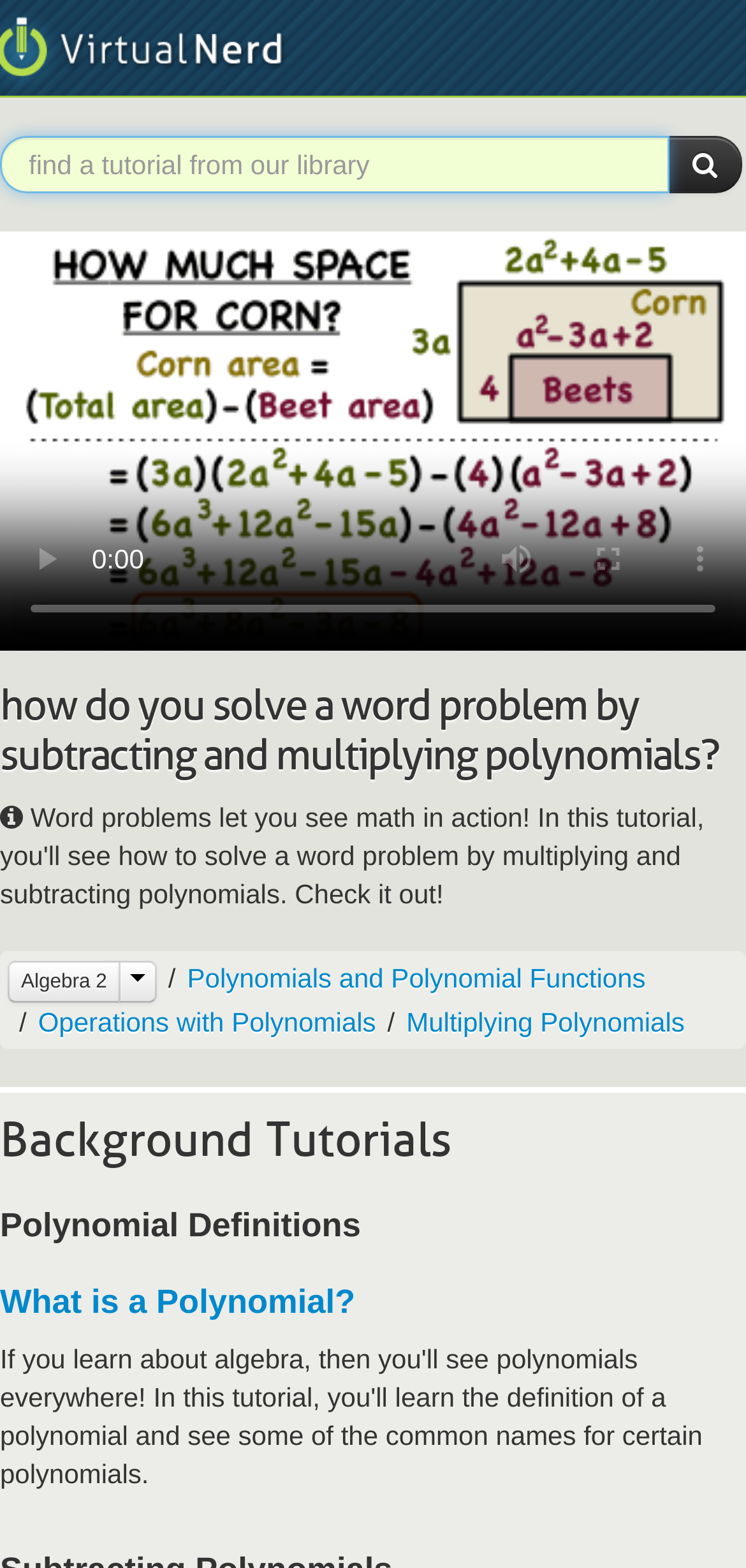How many background tutorials are listed?
Look at the image and construct a detailed response to the question.

I counted the number of list items under the 'Background Tutorials' heading, which are 'Algebra 2', 'Polynomials and Polynomial Functions', 'Operations with Polynomials', and 'Multiplying Polynomials'.